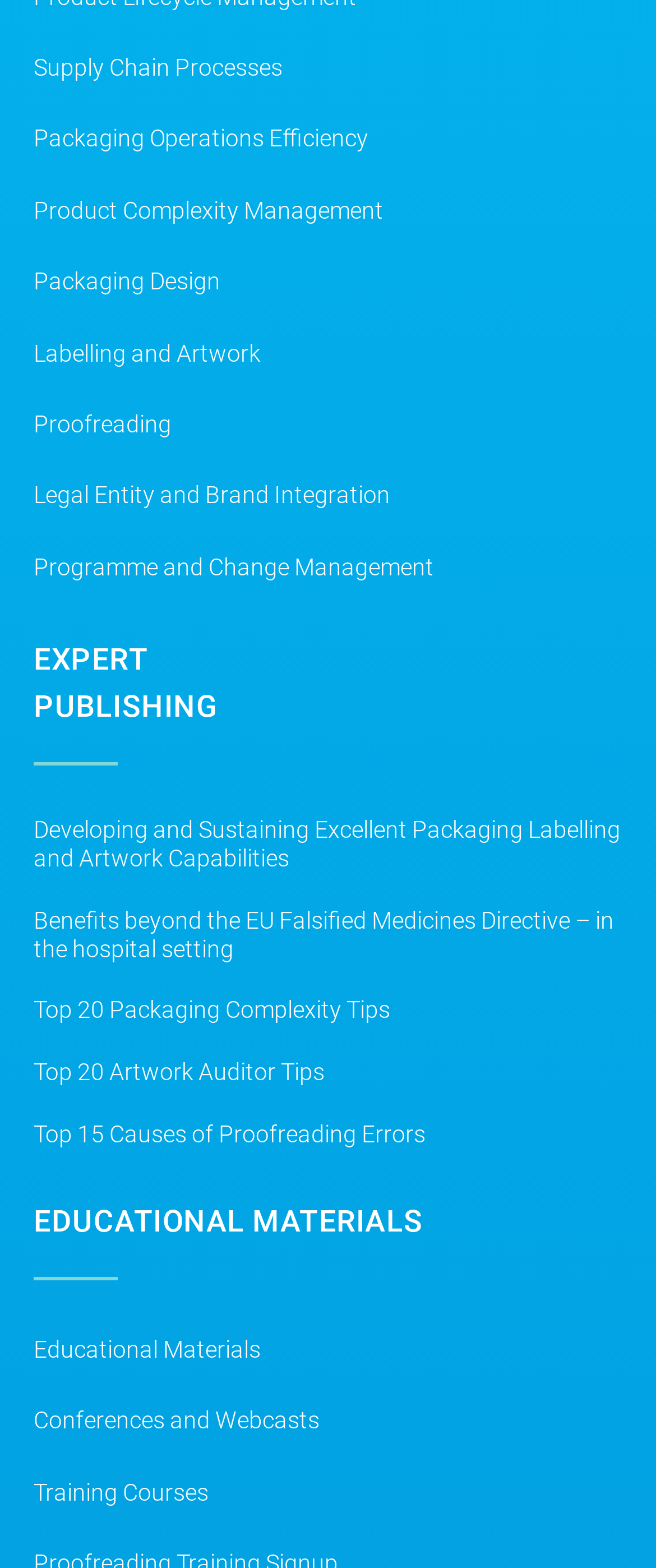How many links are there on the webpage?
Look at the image and respond with a one-word or short-phrase answer.

15